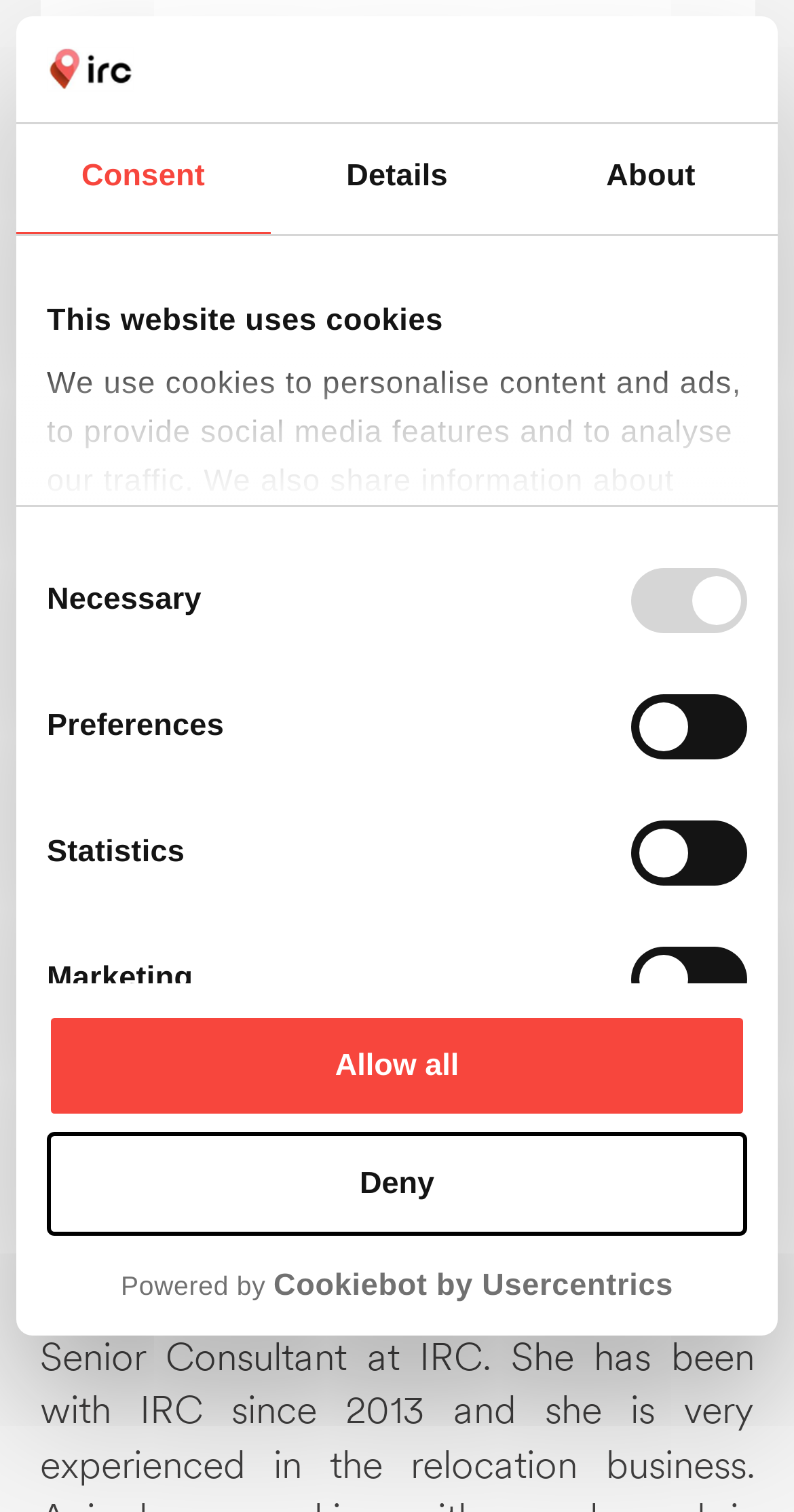Provide an in-depth description of the elements and layout of the webpage.

This webpage is about Anja Kunzke, an Account Manager and Senior Consultant at IRC. At the top of the page, there is a dialog box with a logo and a tab list with three tabs: "Consent", "Details", and "About". The "Consent" tab is selected by default. Below the tab list, there is a tab panel with a heading "This website uses cookies" and a paragraph of text explaining the use of cookies on the website. 

Underneath the tab panel, there are four checkboxes labeled "Necessary", "Preferences", "Statistics", and "Marketing" with corresponding static text labels. There are also two buttons, "Deny" and "Allow all", and a link to a logo that opens in a new window.

On the left side of the page, there is a vertical menu with links to "Contact us", "Our Services", "Your Resources", "About", "Locations", "Press", and "Login". There is also a language selection option with the text "EN".

In the main content area, there is a header with the title "Meet the Team - Anja - Account Manager & Senior Consultant" and a static text with the date "25.02.2020". Below the header, there is a static text with Anja Kunzke's name. At the bottom right corner of the page, there is a button labeled "Open chat".